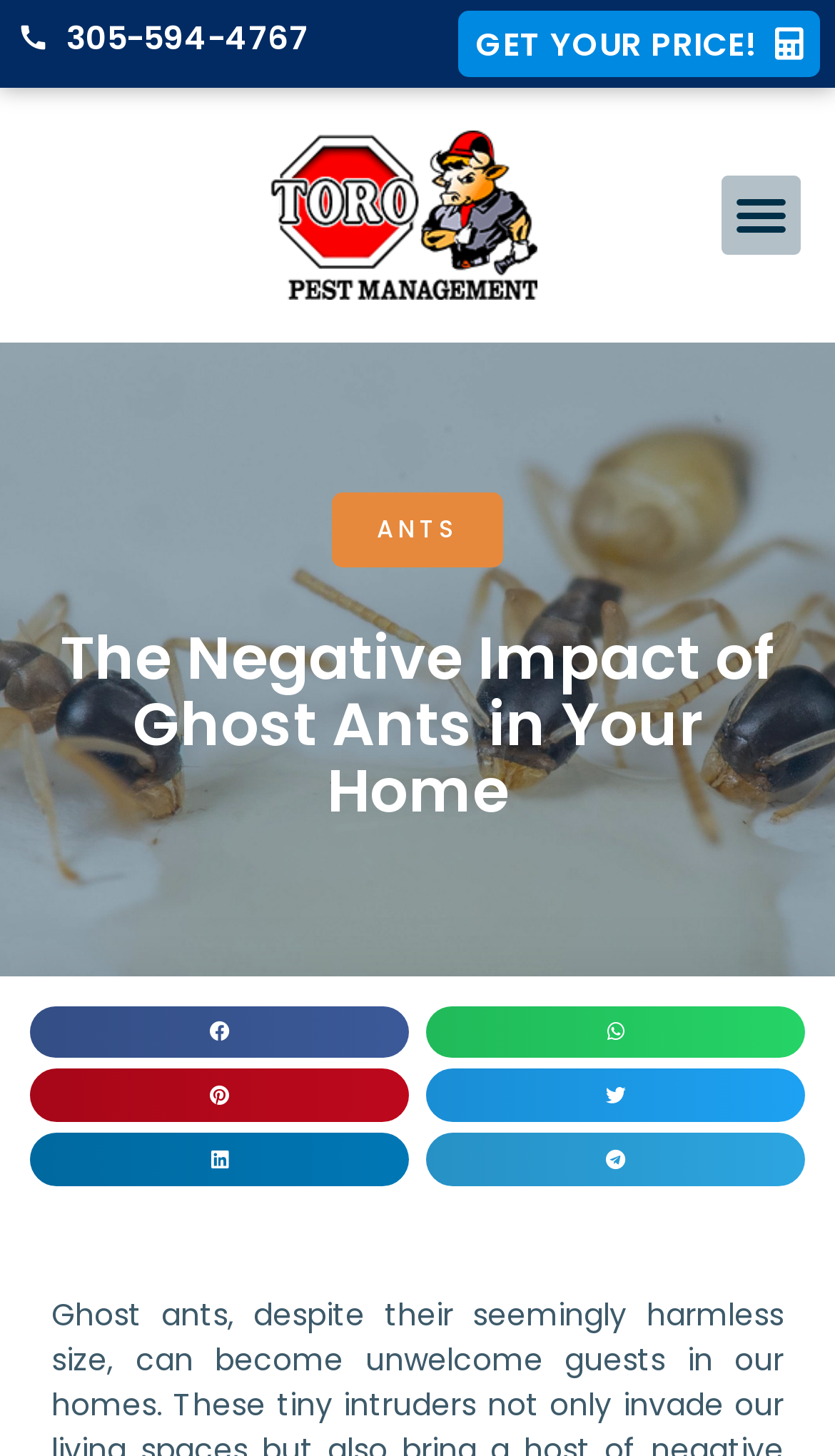Refer to the image and provide an in-depth answer to the question:
What is the phone number to contact?

I found the phone number by looking at the link element with the text '305-594-4767' which is located at the top of the page.